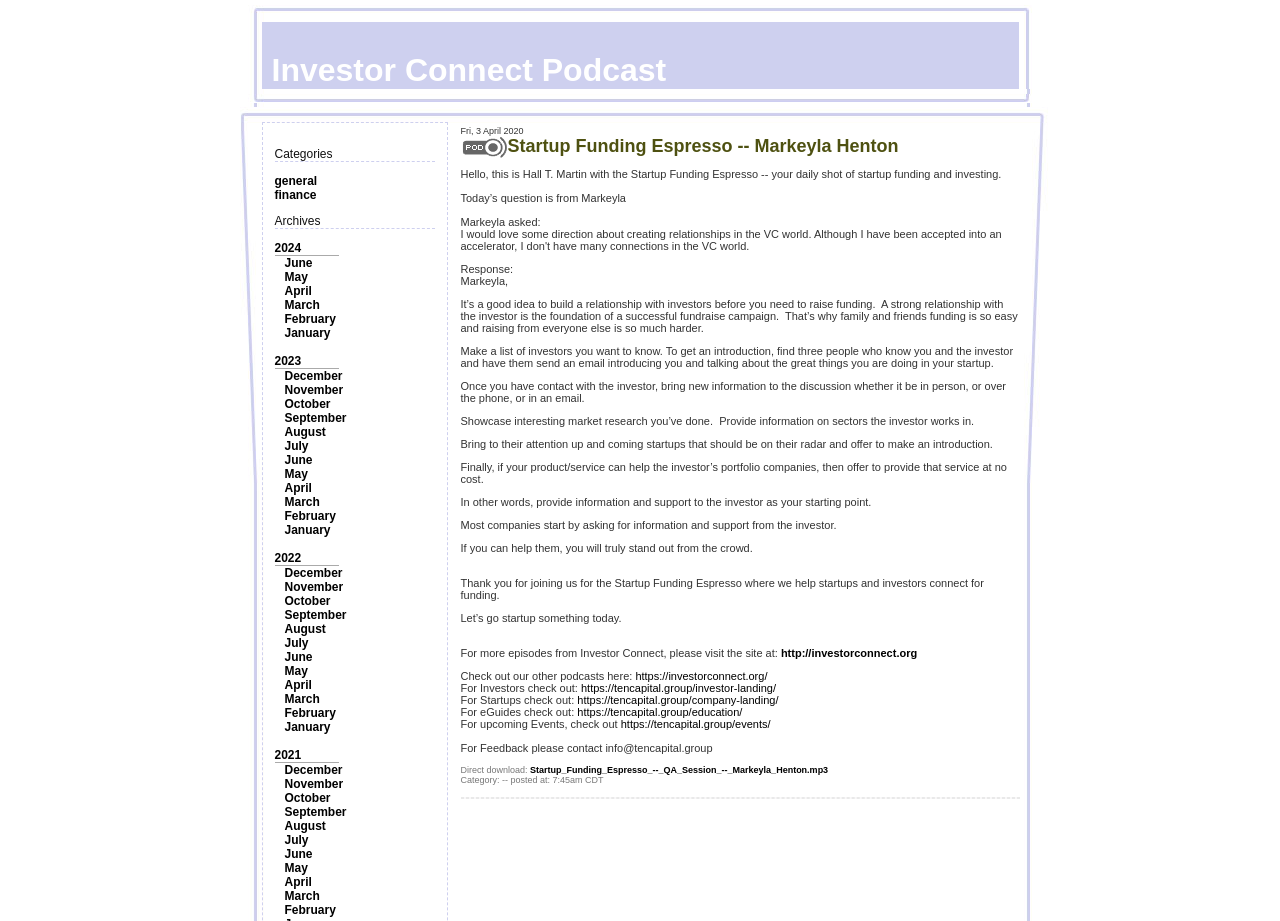Locate the bounding box coordinates of the element that needs to be clicked to carry out the instruction: "Visit the Investor Connect website". The coordinates should be given as four float numbers ranging from 0 to 1, i.e., [left, top, right, bottom].

[0.61, 0.702, 0.717, 0.716]